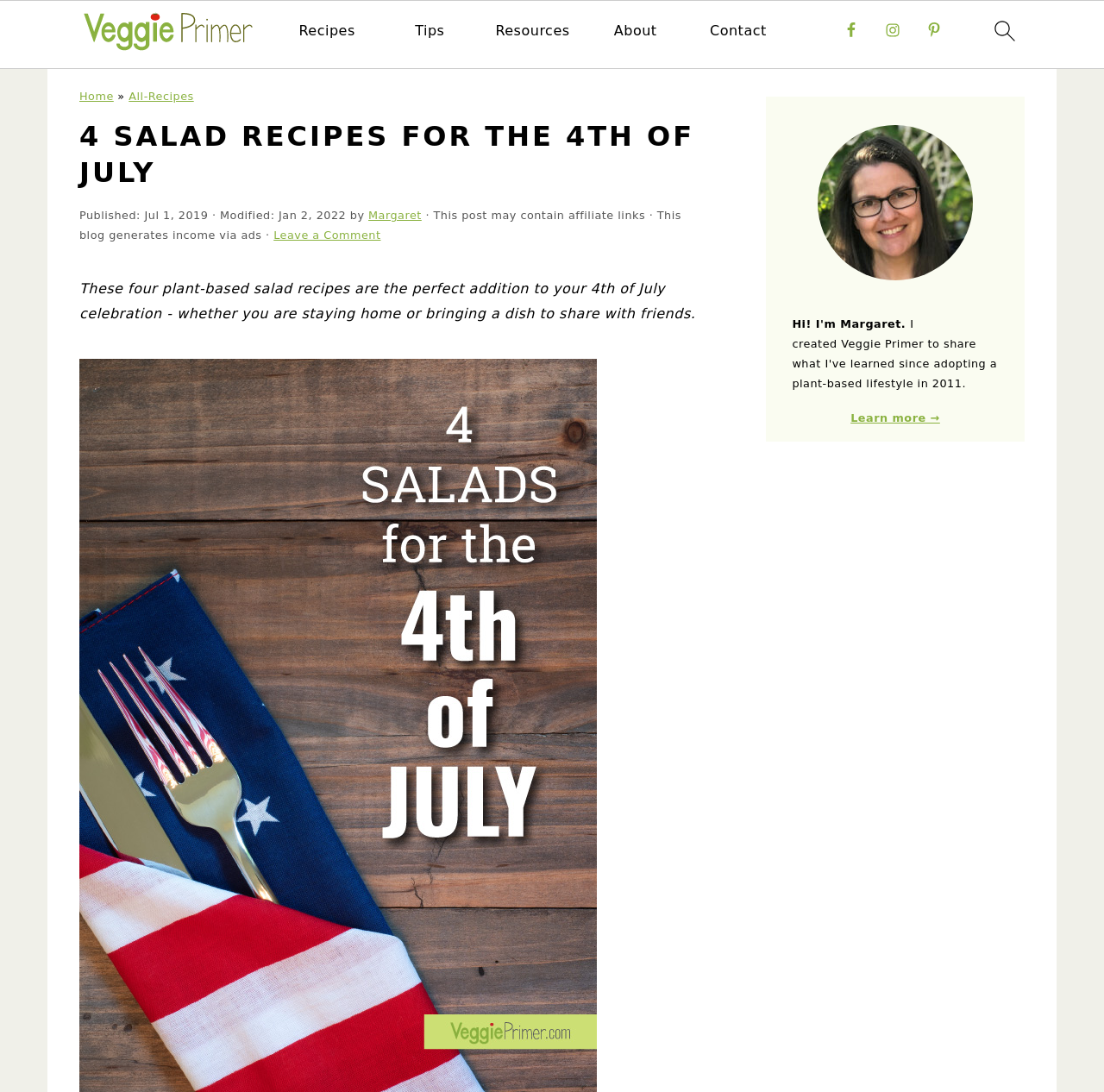Locate the bounding box coordinates of the clickable region to complete the following instruction: "search."

[0.891, 0.009, 0.93, 0.056]